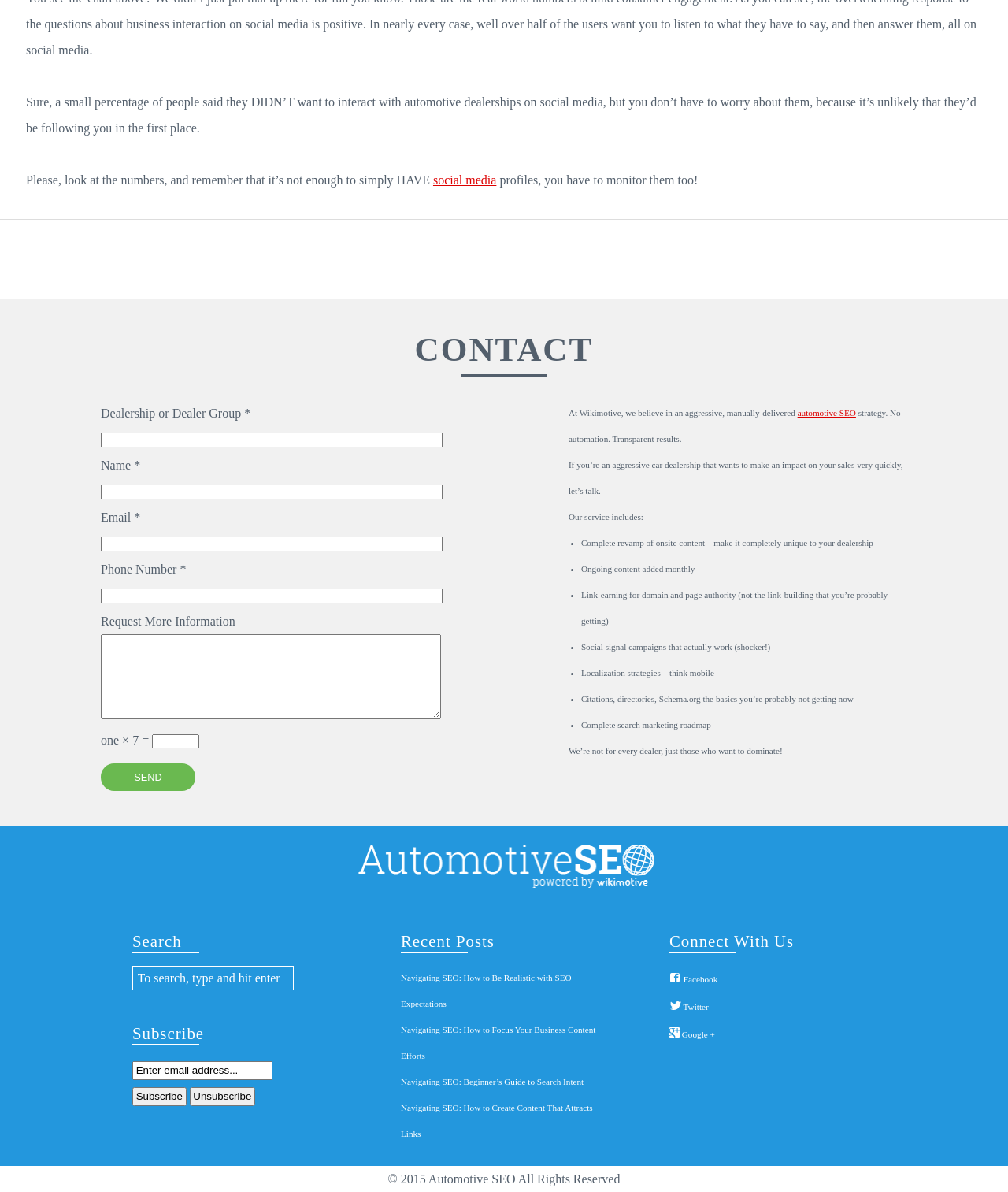Please locate the bounding box coordinates for the element that should be clicked to achieve the following instruction: "Subscribe to newsletter". Ensure the coordinates are given as four float numbers between 0 and 1, i.e., [left, top, right, bottom].

[0.131, 0.89, 0.271, 0.906]